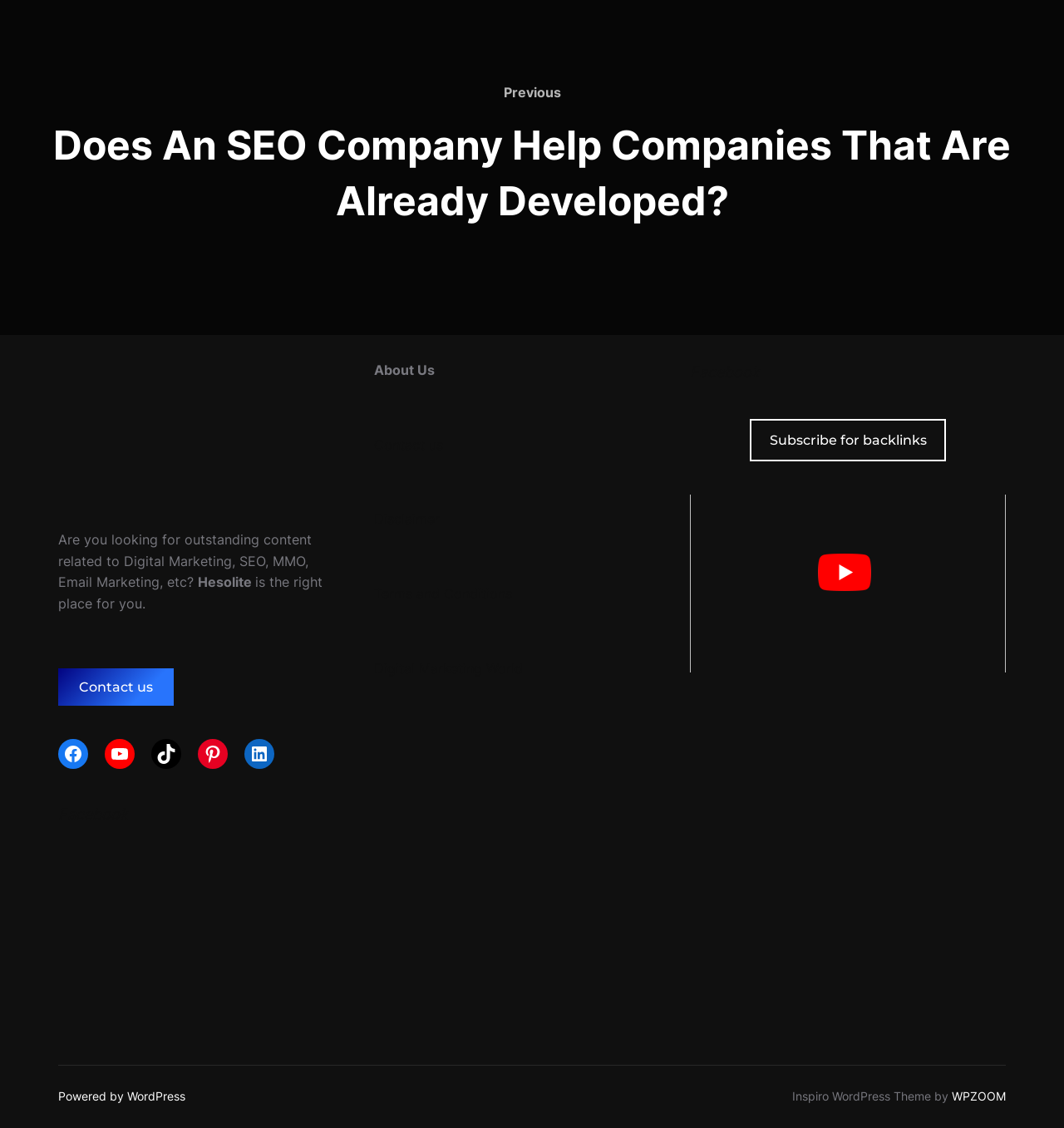Please find and report the bounding box coordinates of the element to click in order to perform the following action: "Visit the 'Digital Marketing World' page". The coordinates should be expressed as four float numbers between 0 and 1, in the format [left, top, right, bottom].

[0.352, 0.585, 0.491, 0.6]